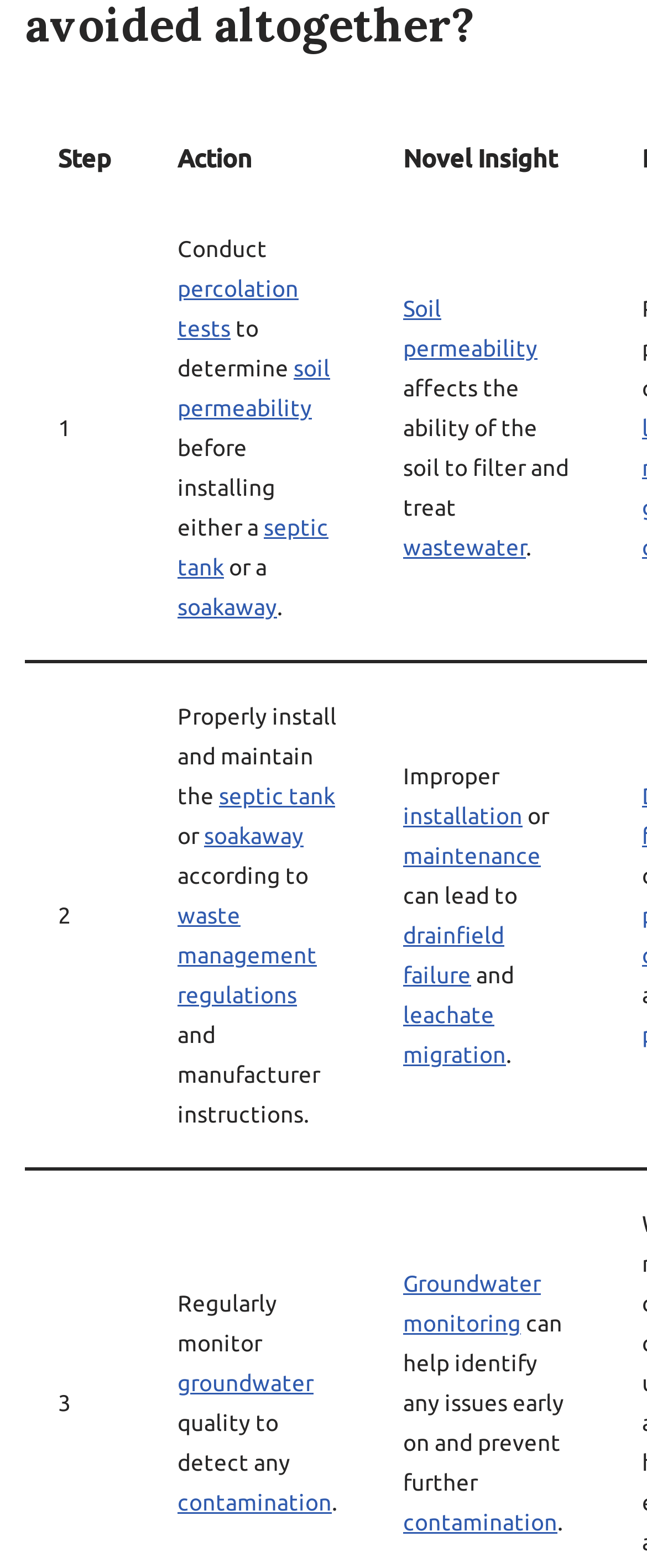Please determine the bounding box coordinates, formatted as (top-left x, top-left y, bottom-right x, bottom-right y), with all values as floating point numbers between 0 and 1. Identify the bounding box of the region described as: waste management regulations

[0.274, 0.575, 0.49, 0.643]